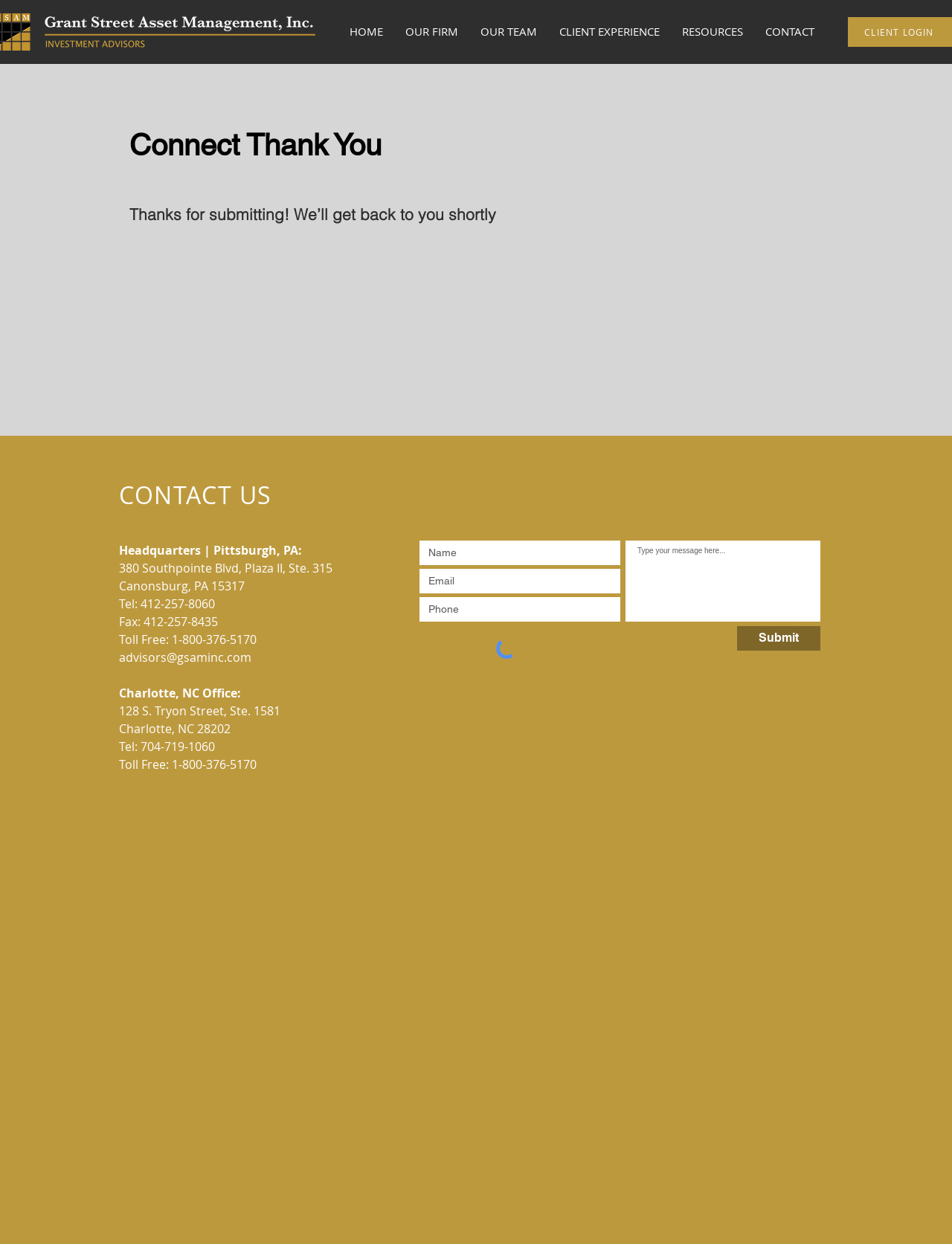What is the purpose of the form on the webpage?
Based on the screenshot, answer the question with a single word or phrase.

To submit contact information